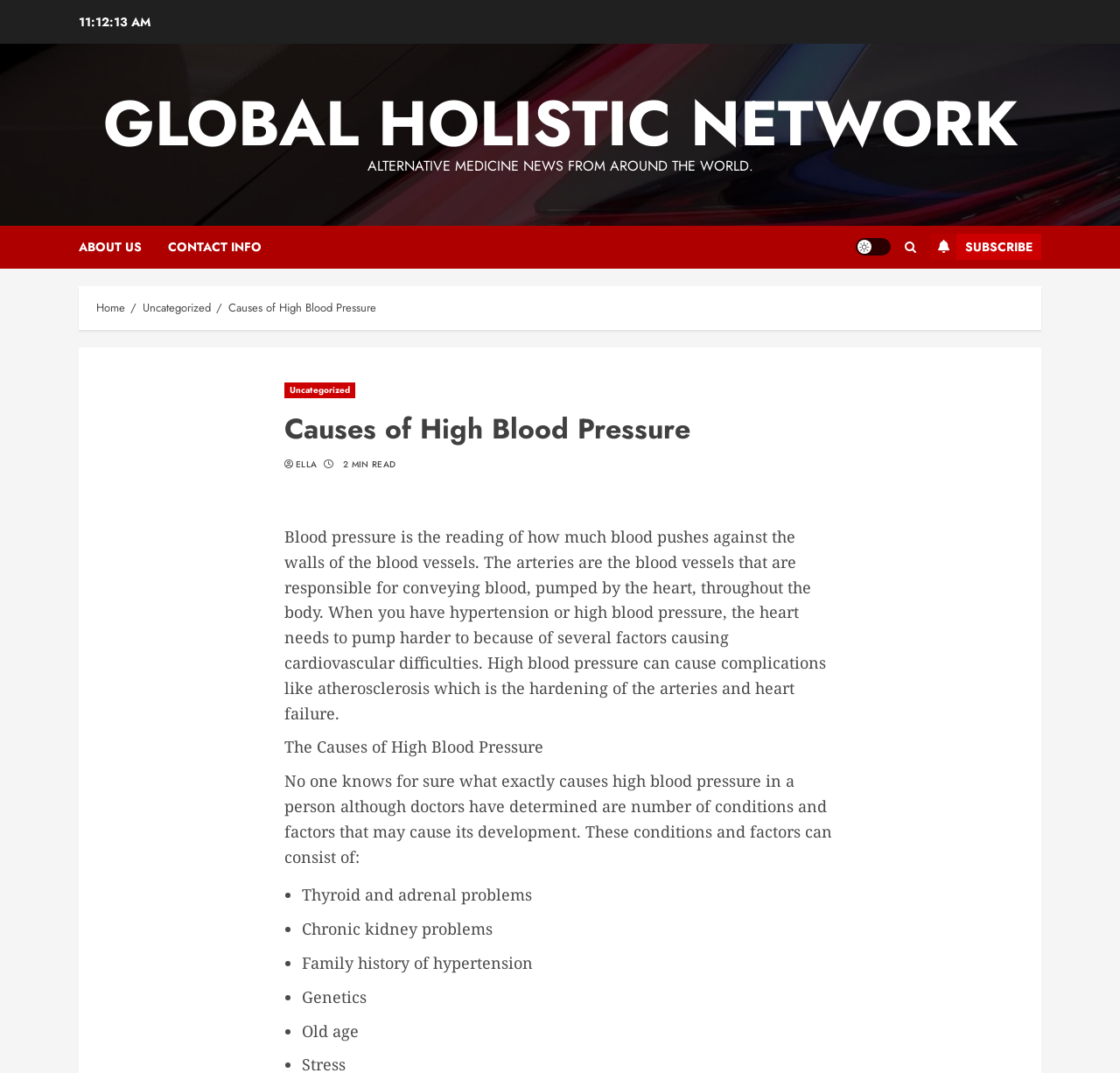Determine the primary headline of the webpage.

Causes of High Blood Pressure